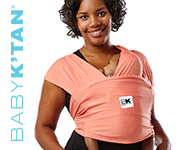Offer a detailed explanation of the image and its components.

This image features a joyful caregiver wearing a Baby K'tan baby carrier in a soft coral color, showcasing how the wrap comfortably supports a small child nestled against her chest. The design illustrates the ease and convenience of babywearing, emphasizing a close bond between caregiver and child. The logo for Baby K'tan is visible on the left side, highlighting the brand's commitment to providing functional and stylish baby carriers. The overall composition conveys a sense of warmth, care, and modern parenting.